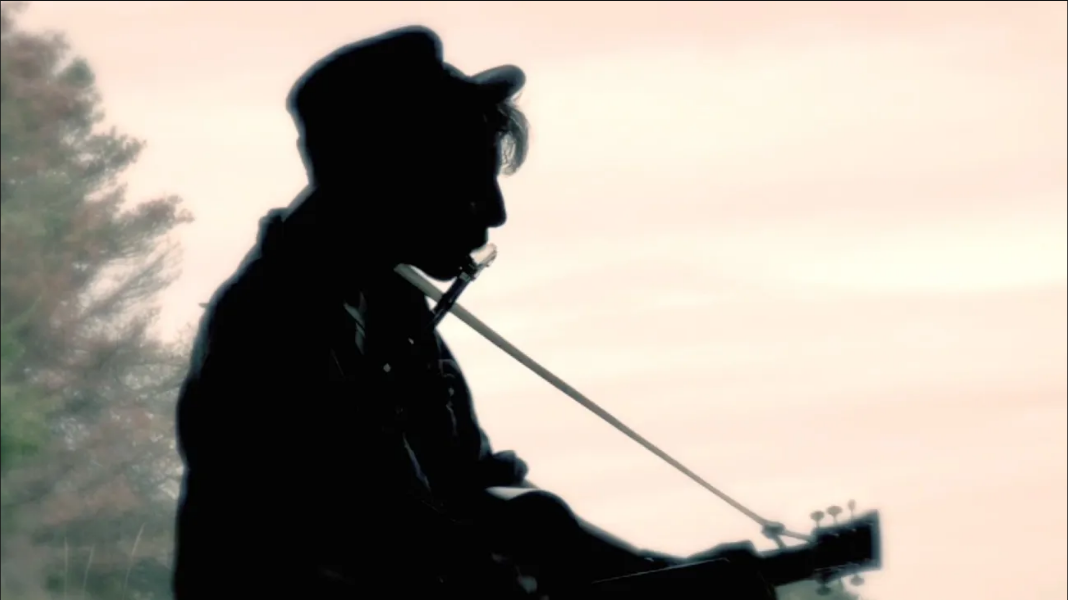Generate an in-depth description of the image.

The image features a striking silhouette of a musician passionately playing their guitar while simultaneously performing on a harmonica. The backdrop is softly illuminated, which adds to the artistic quality of the scene. The musician's hat and tousled hair are subtly outlined against the light, conveying a sense of creativity and dedication. This image likely represents the spirit of live music and artistic expression, resonating with the theme of support for future projects as highlighted by the context of "One-time Contribution" for Barefoot McCoy, encouraging fans to contribute to upcoming recordings, videos, and performances.